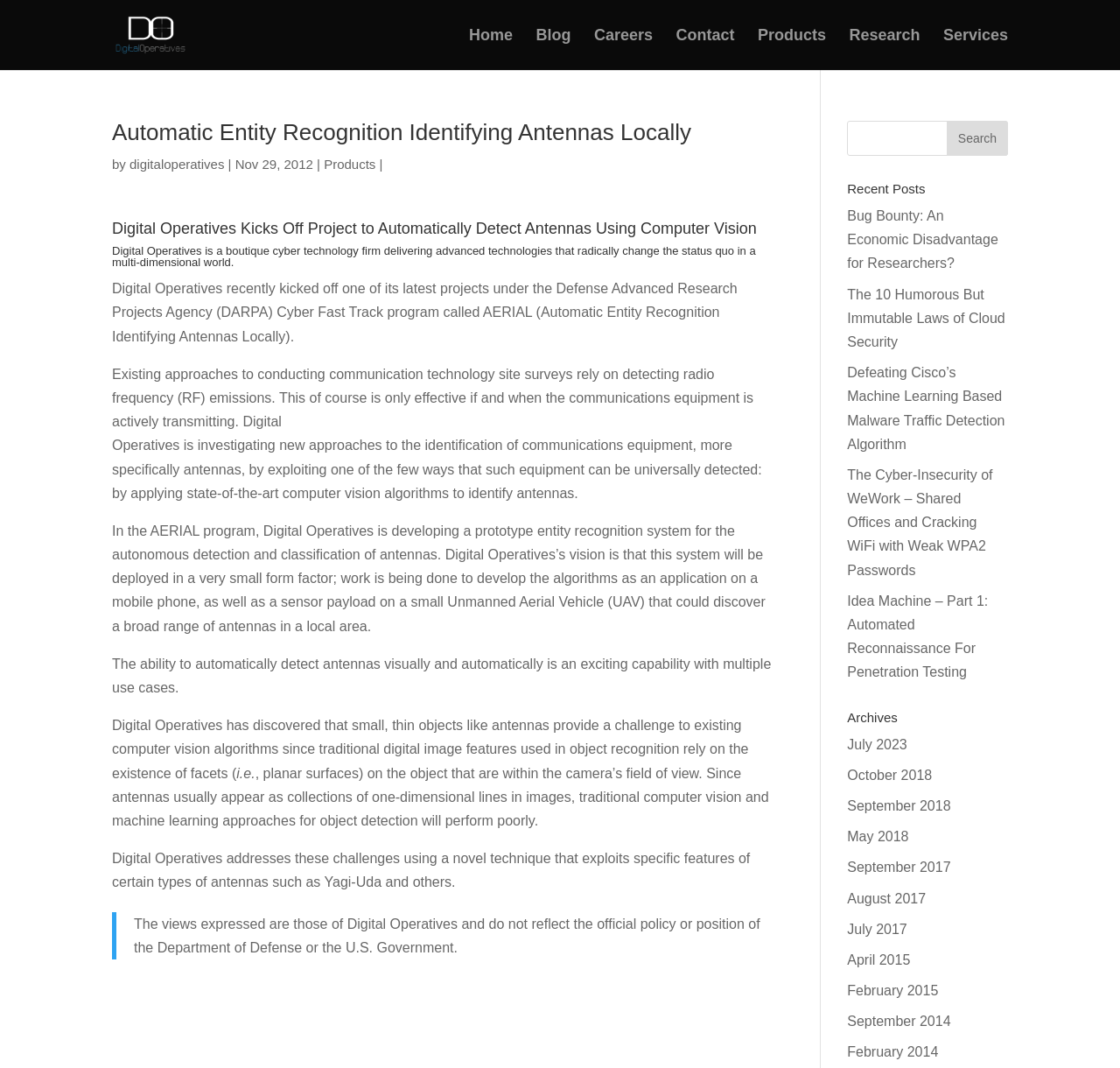What is the company name of the website?
Based on the image, answer the question with a single word or brief phrase.

Digital Operatives